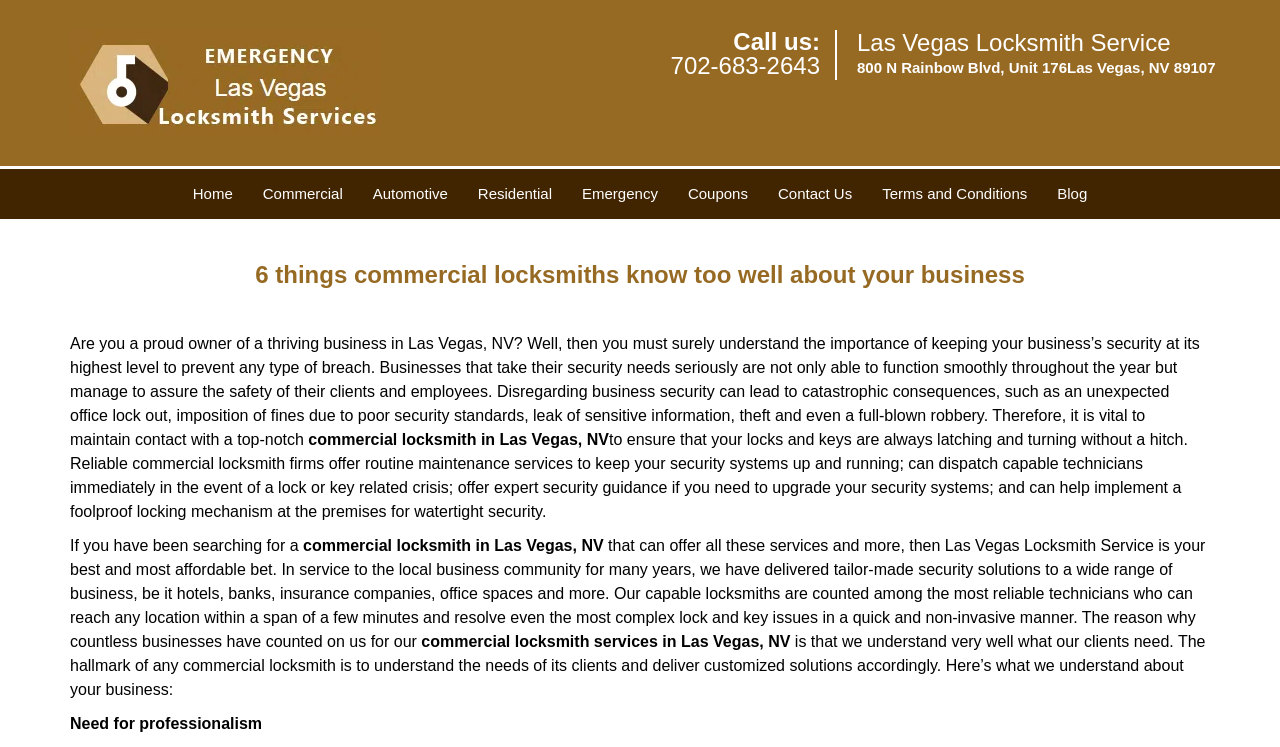Please respond in a single word or phrase: 
What is the address of Las Vegas Locksmith Service?

800 N Rainbow Blvd, Unit 176, Las Vegas, NV 89107